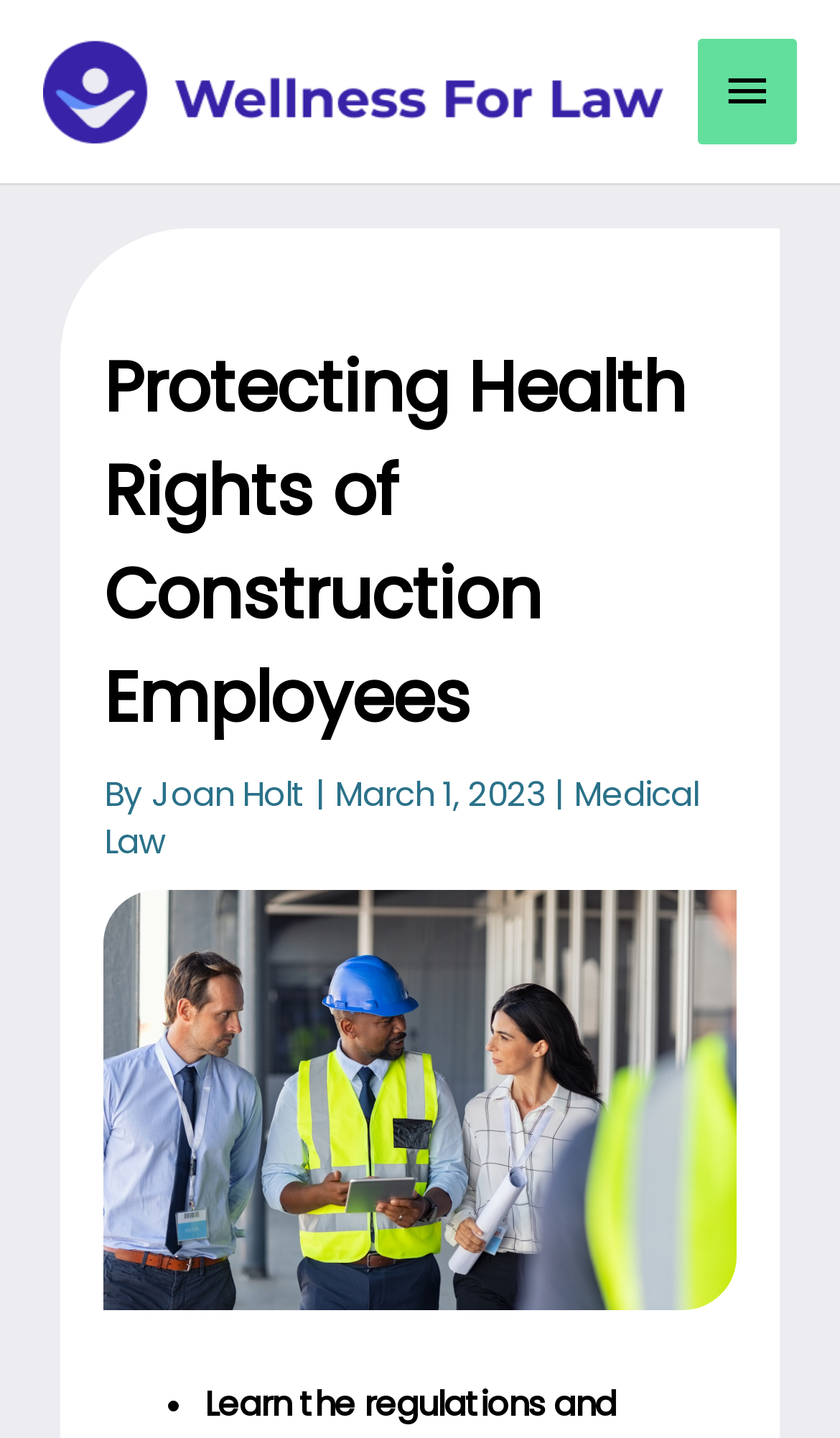Using the description "Medical Law", predict the bounding box of the relevant HTML element.

[0.124, 0.536, 0.832, 0.601]